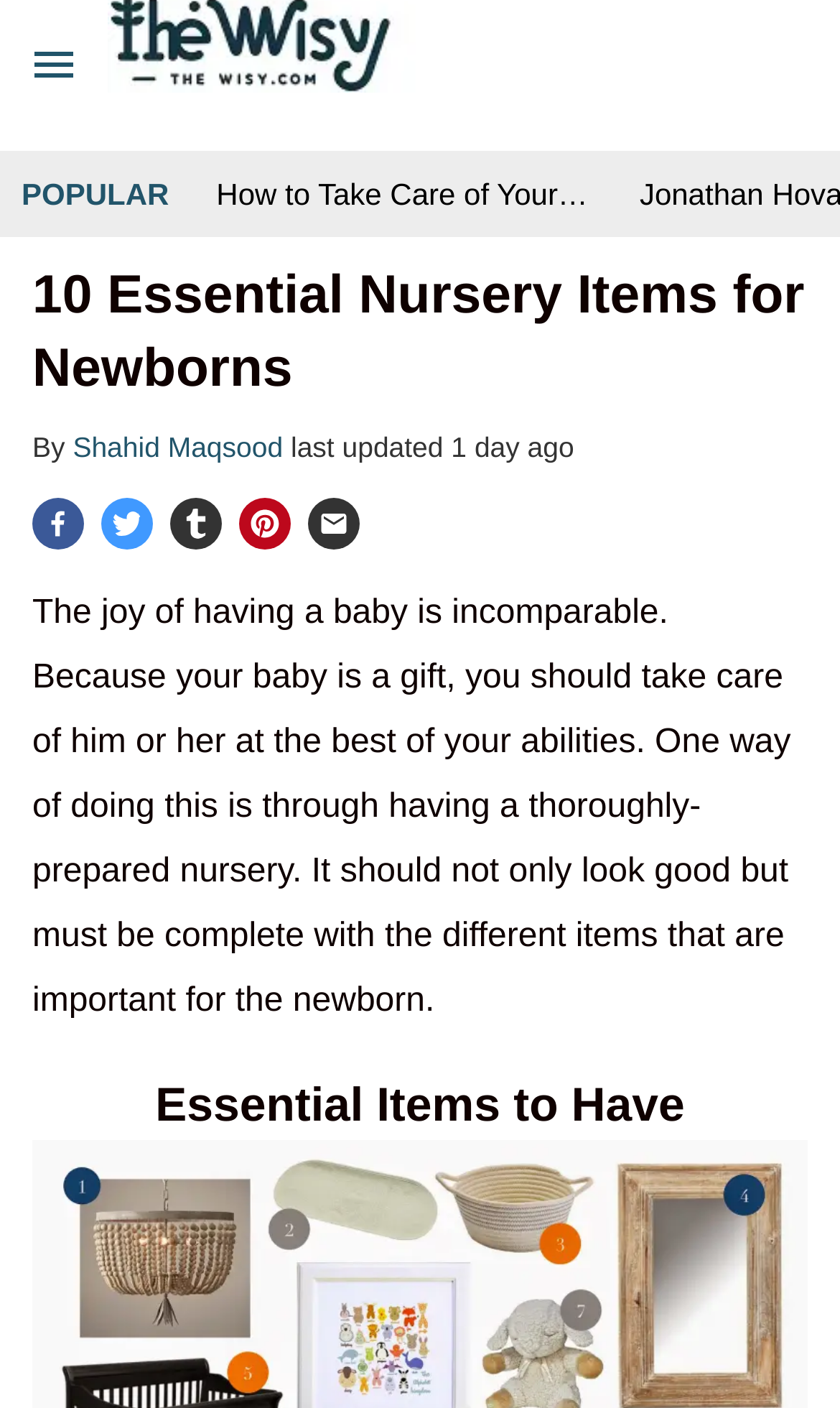Using the information in the image, give a detailed answer to the following question: Who is the author of the article?

The author's name is mentioned in the article as 'Shahid Maqsood', which is linked to the author's profile.